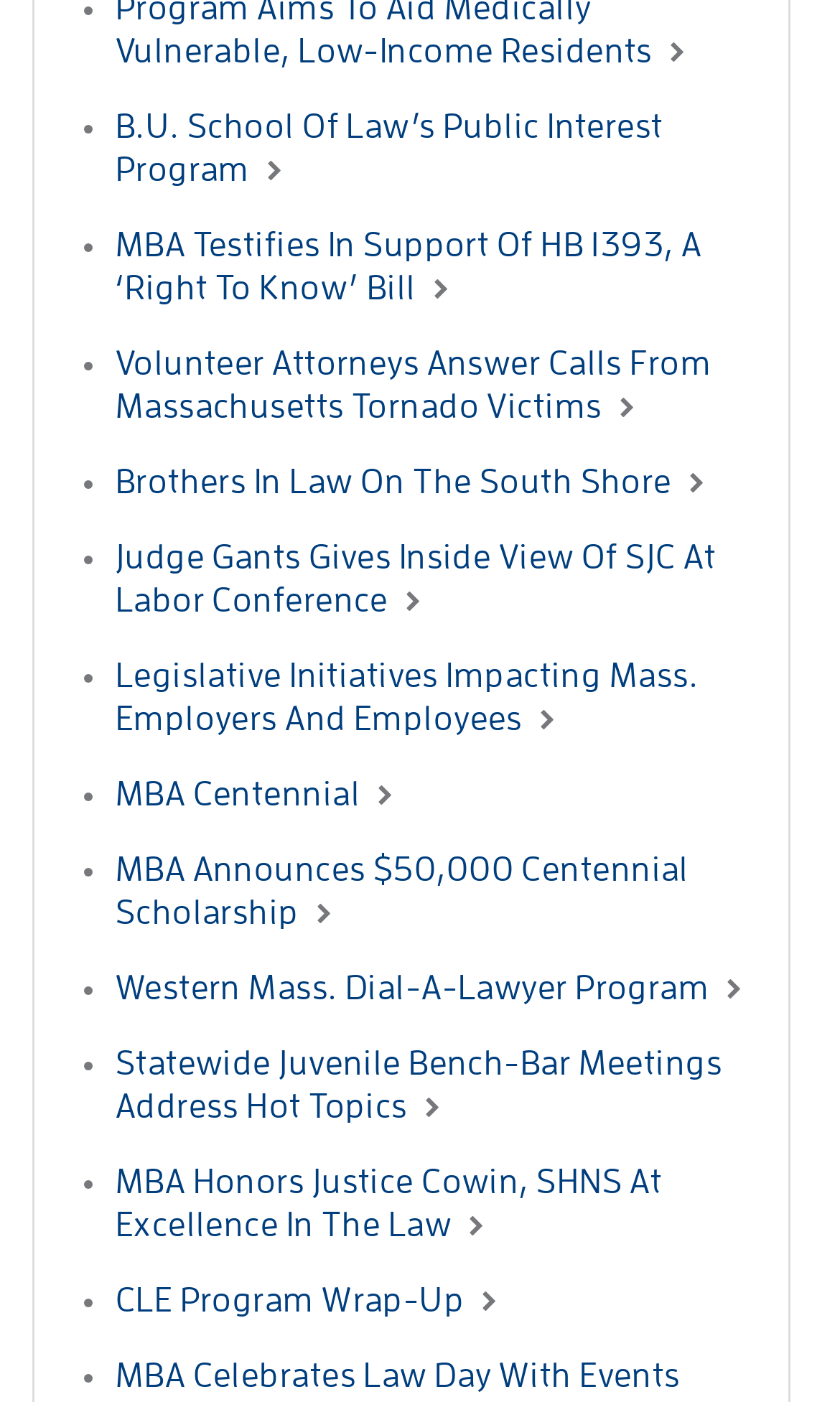Please find the bounding box coordinates of the element that needs to be clicked to perform the following instruction: "View B.U. School Of Law’s Public Interest Program". The bounding box coordinates should be four float numbers between 0 and 1, represented as [left, top, right, bottom].

[0.137, 0.078, 0.789, 0.133]